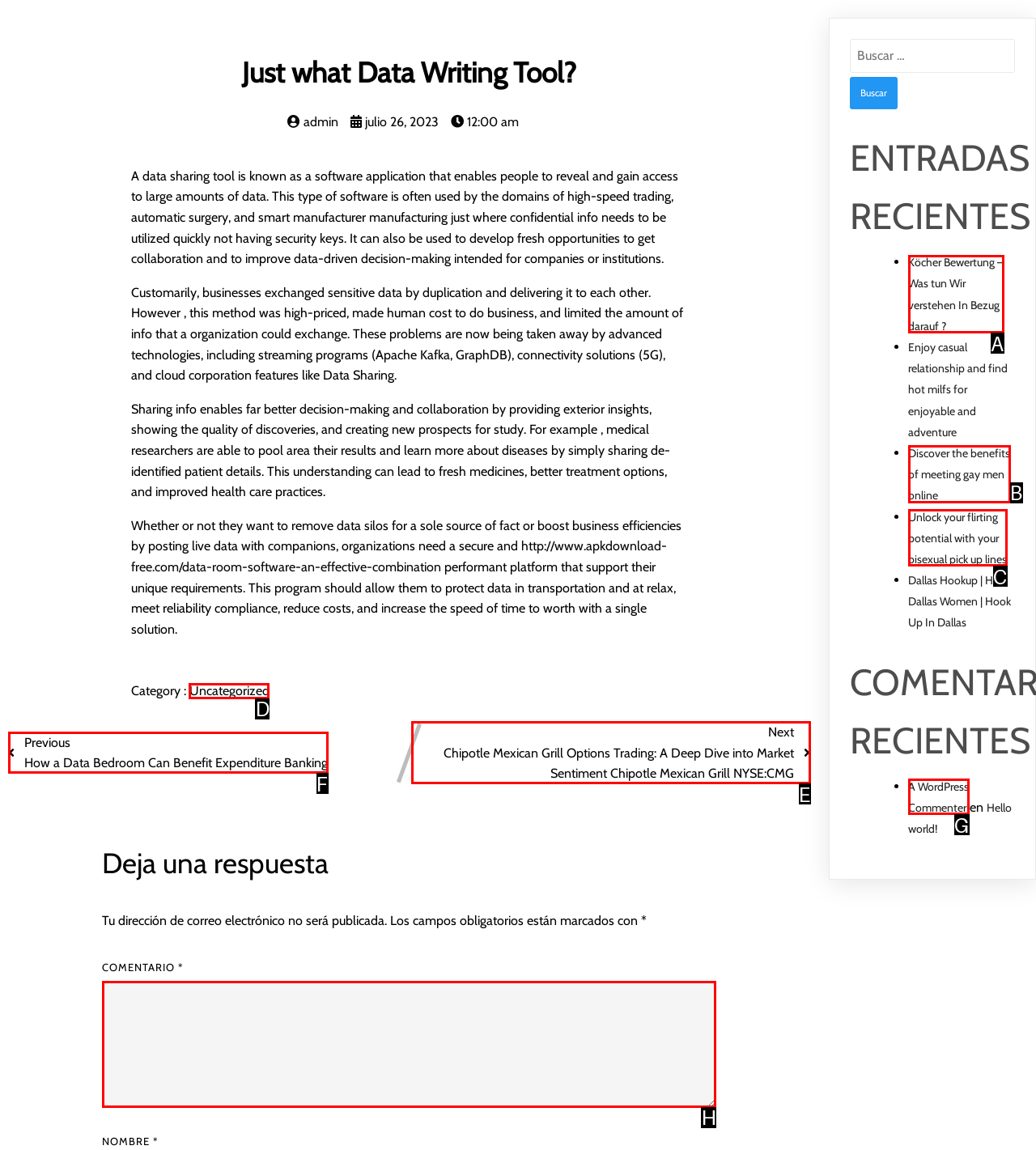Which HTML element matches the description: parent_node: COMENTARIO * name="comment" the best? Answer directly with the letter of the chosen option.

H